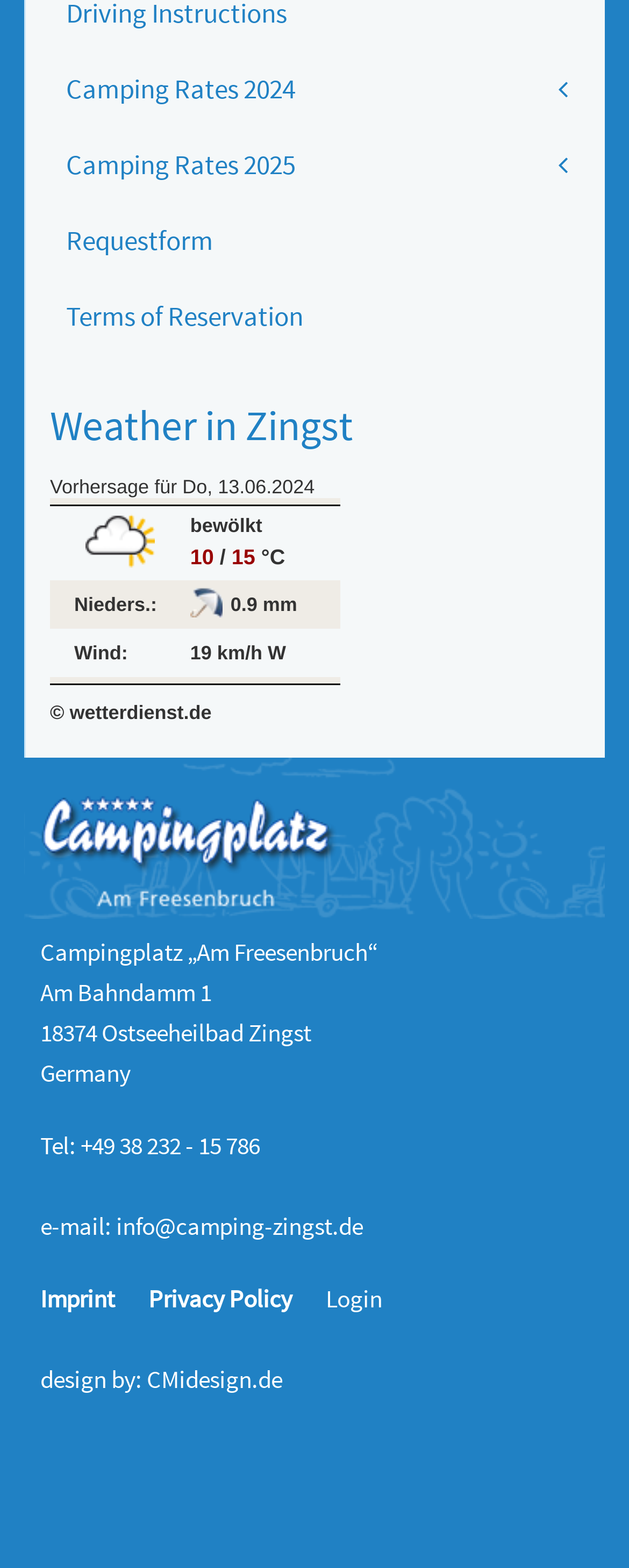Locate the bounding box coordinates of the clickable area to execute the instruction: "Send an email to the camping site". Provide the coordinates as four float numbers between 0 and 1, represented as [left, top, right, bottom].

[0.185, 0.772, 0.577, 0.792]